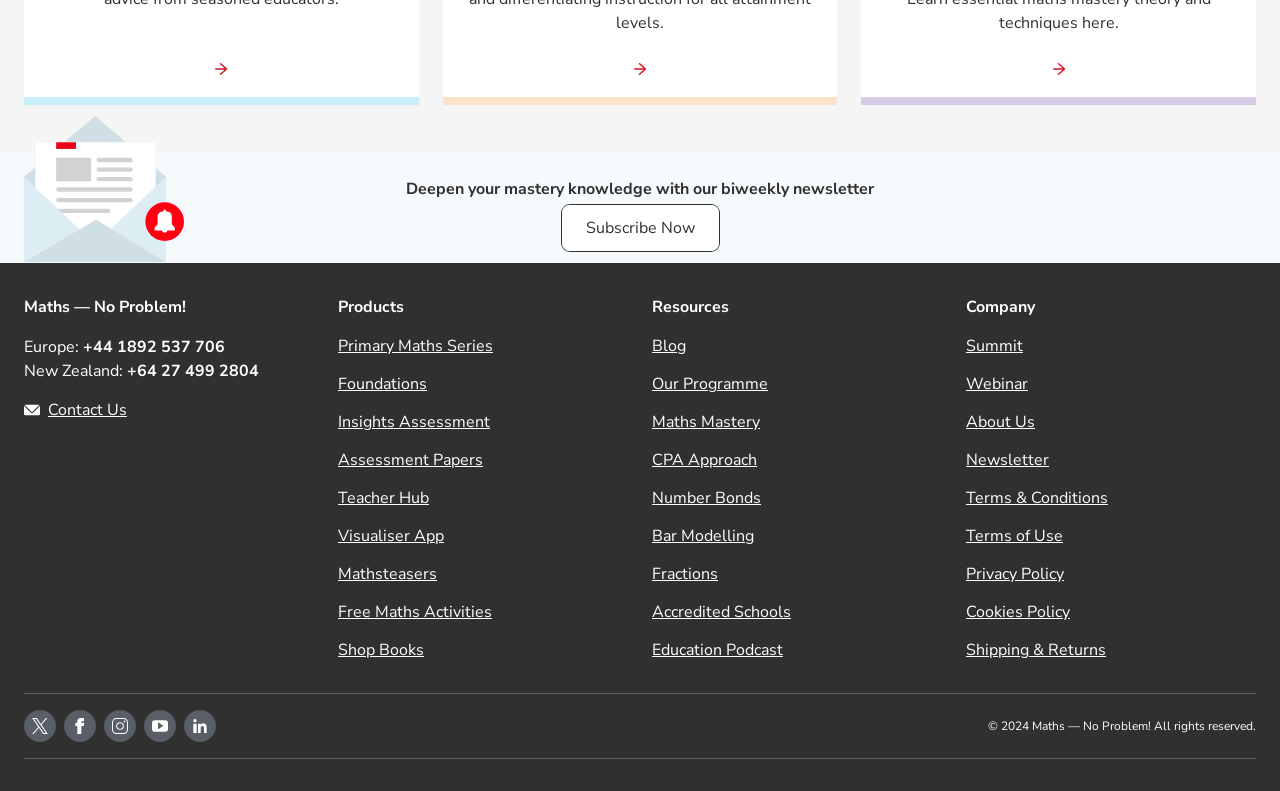How can users contact the company?
Refer to the screenshot and answer in one word or phrase.

Phone or email